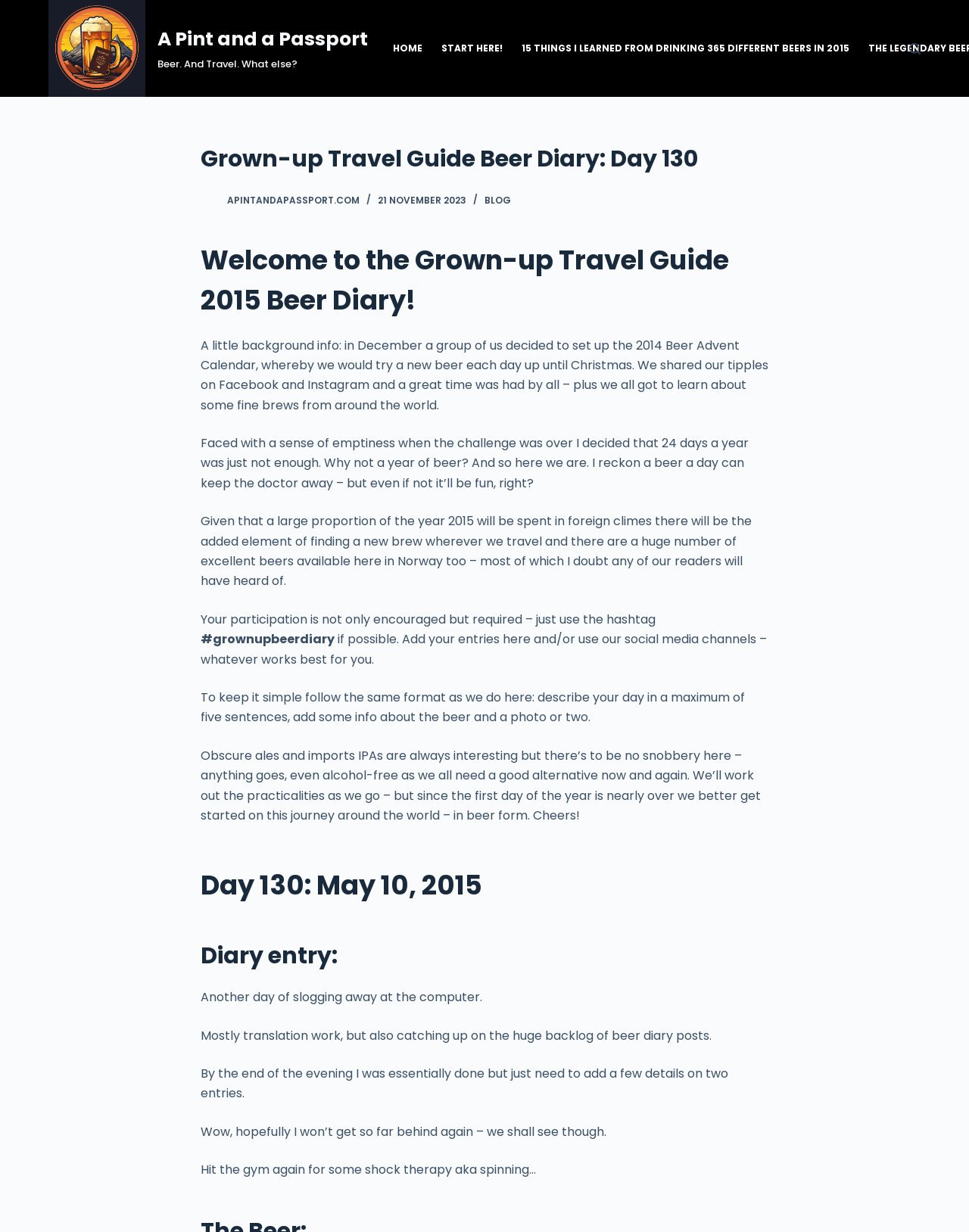Identify the bounding box coordinates of the clickable region necessary to fulfill the following instruction: "Click on the 'HOME' menu item". The bounding box coordinates should be four float numbers between 0 and 1, i.e., [left, top, right, bottom].

[0.395, 0.0, 0.445, 0.079]